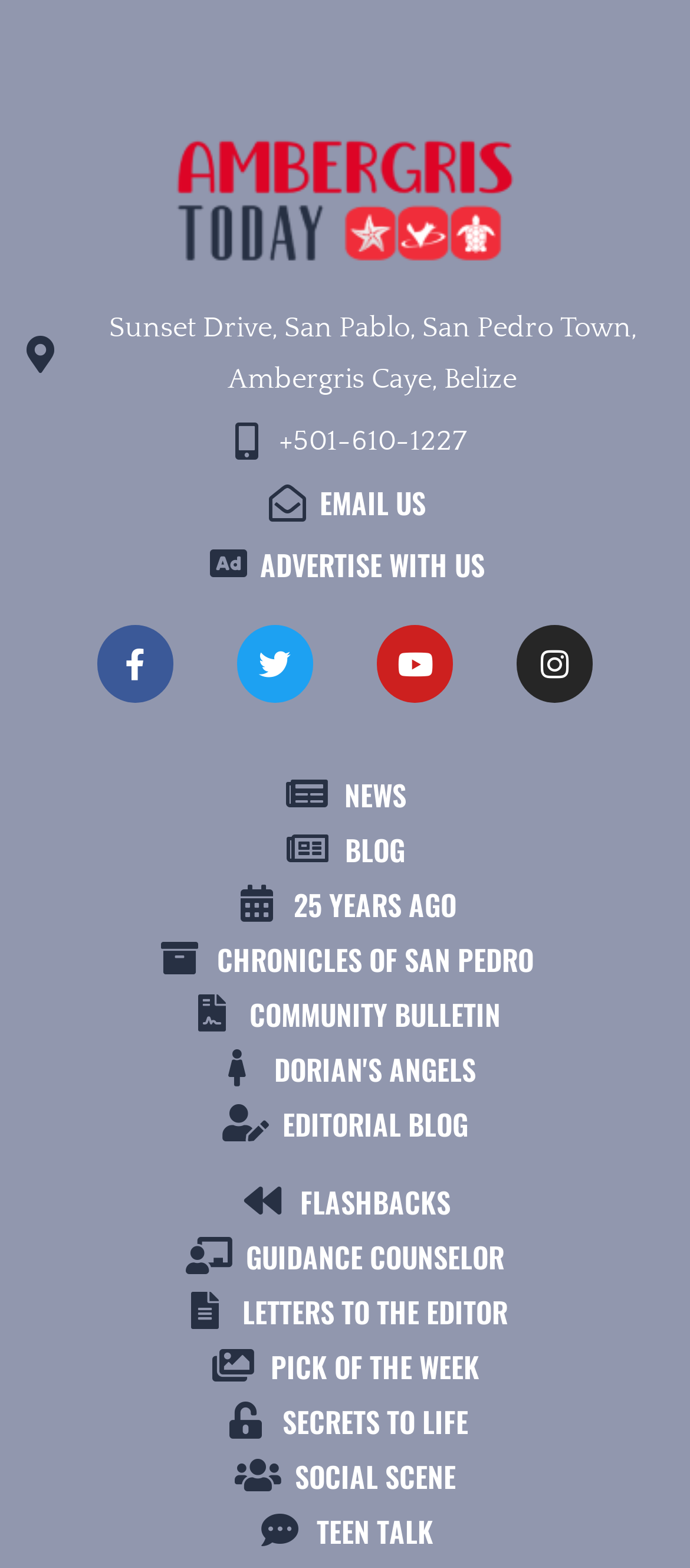Is there an email contact available?
Please look at the screenshot and answer in one word or a short phrase.

Yes